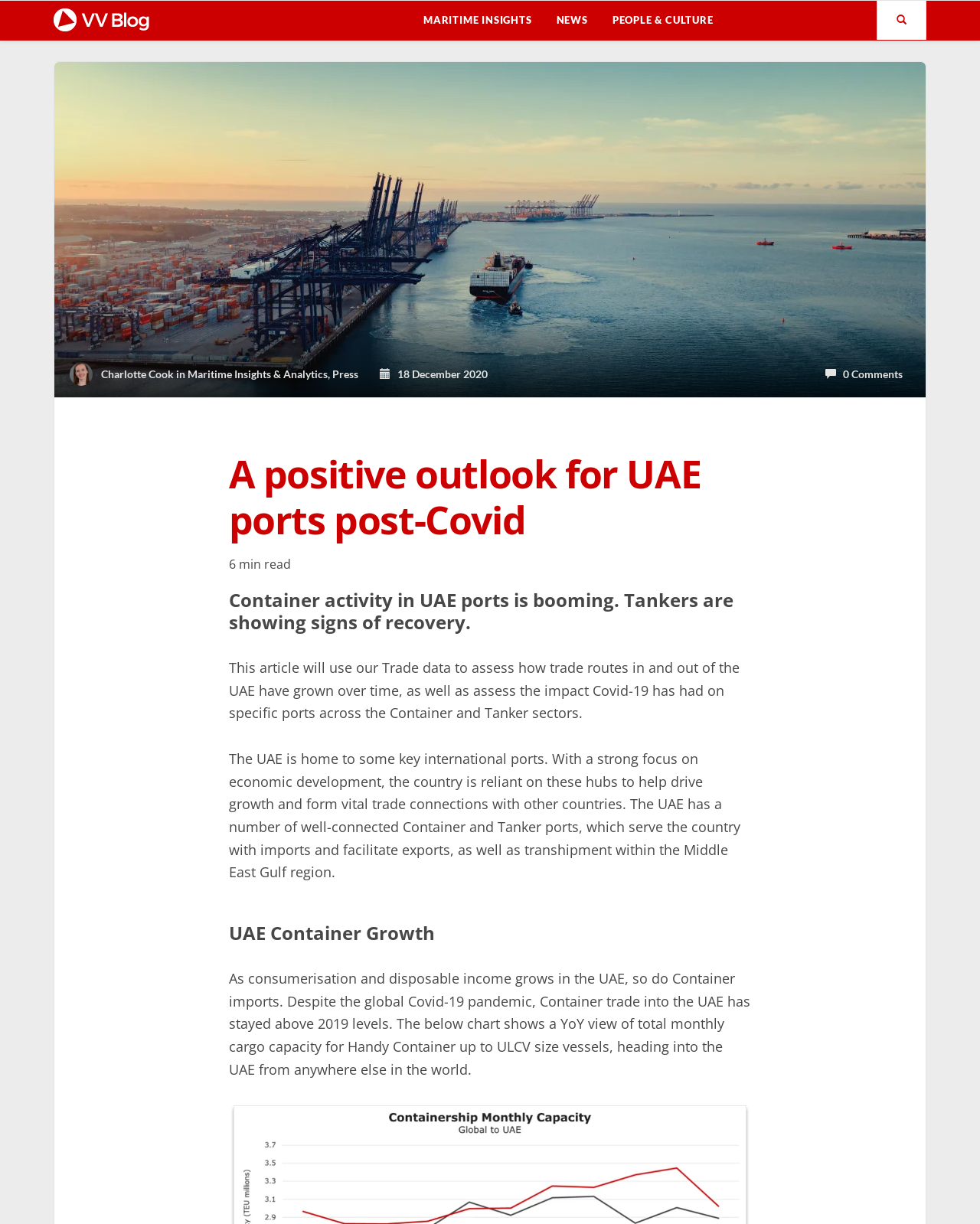What is the purpose of the UAE's ports?
Refer to the image and provide a one-word or short phrase answer.

imports and exports